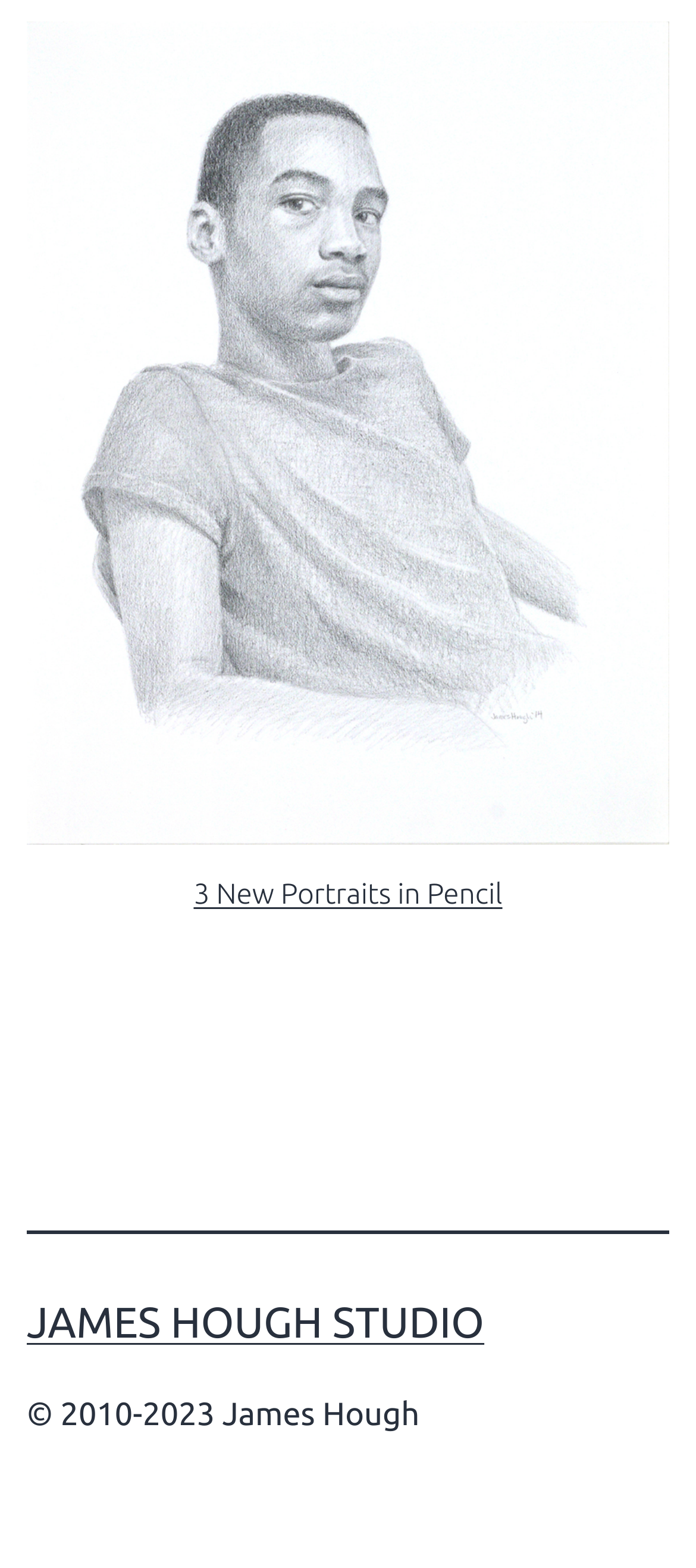Please determine the bounding box coordinates for the element with the description: "James Hough Studio".

[0.038, 0.828, 0.696, 0.859]